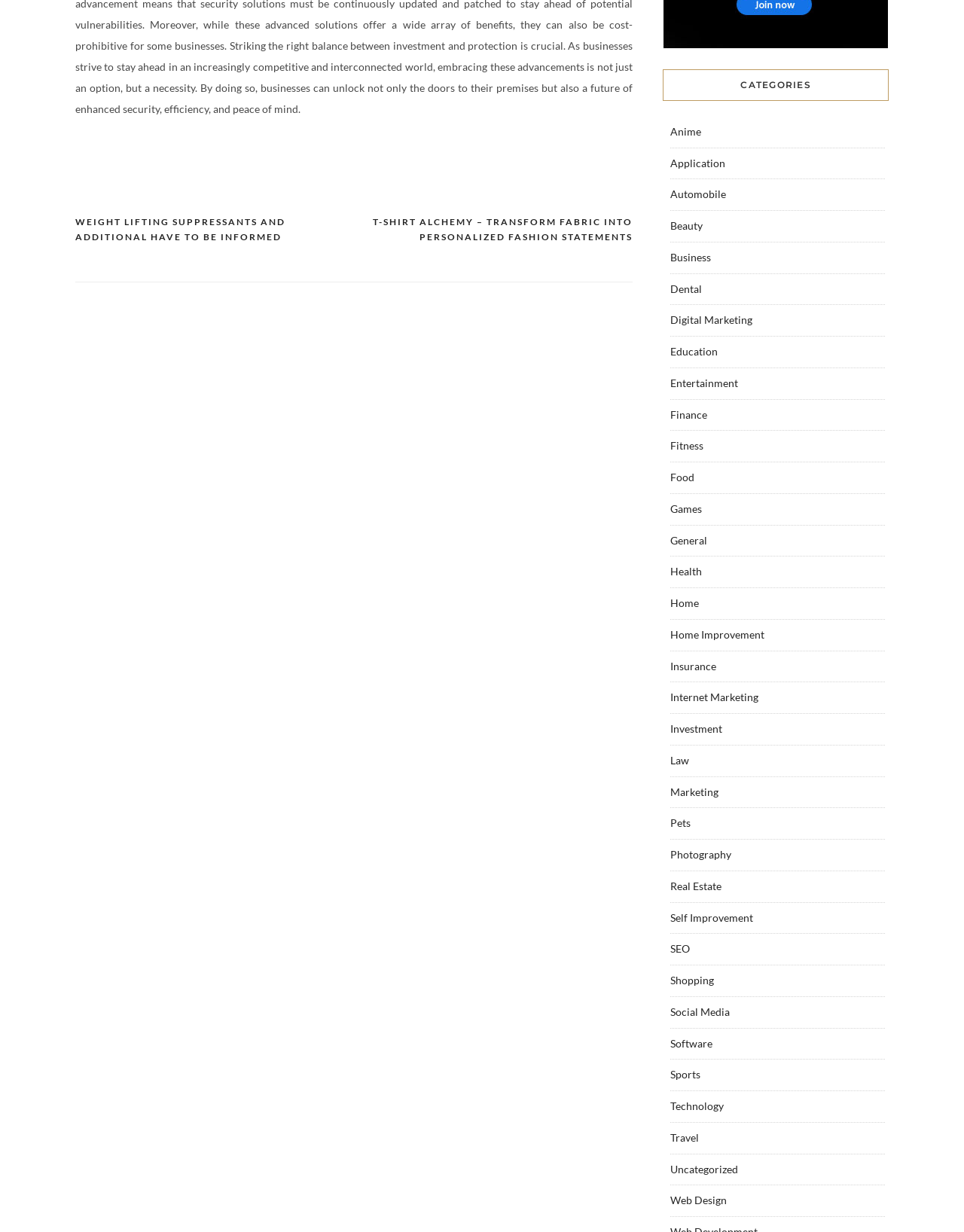Indicate the bounding box coordinates of the clickable region to achieve the following instruction: "Explore the 'Technology' link."

[0.695, 0.892, 0.751, 0.903]